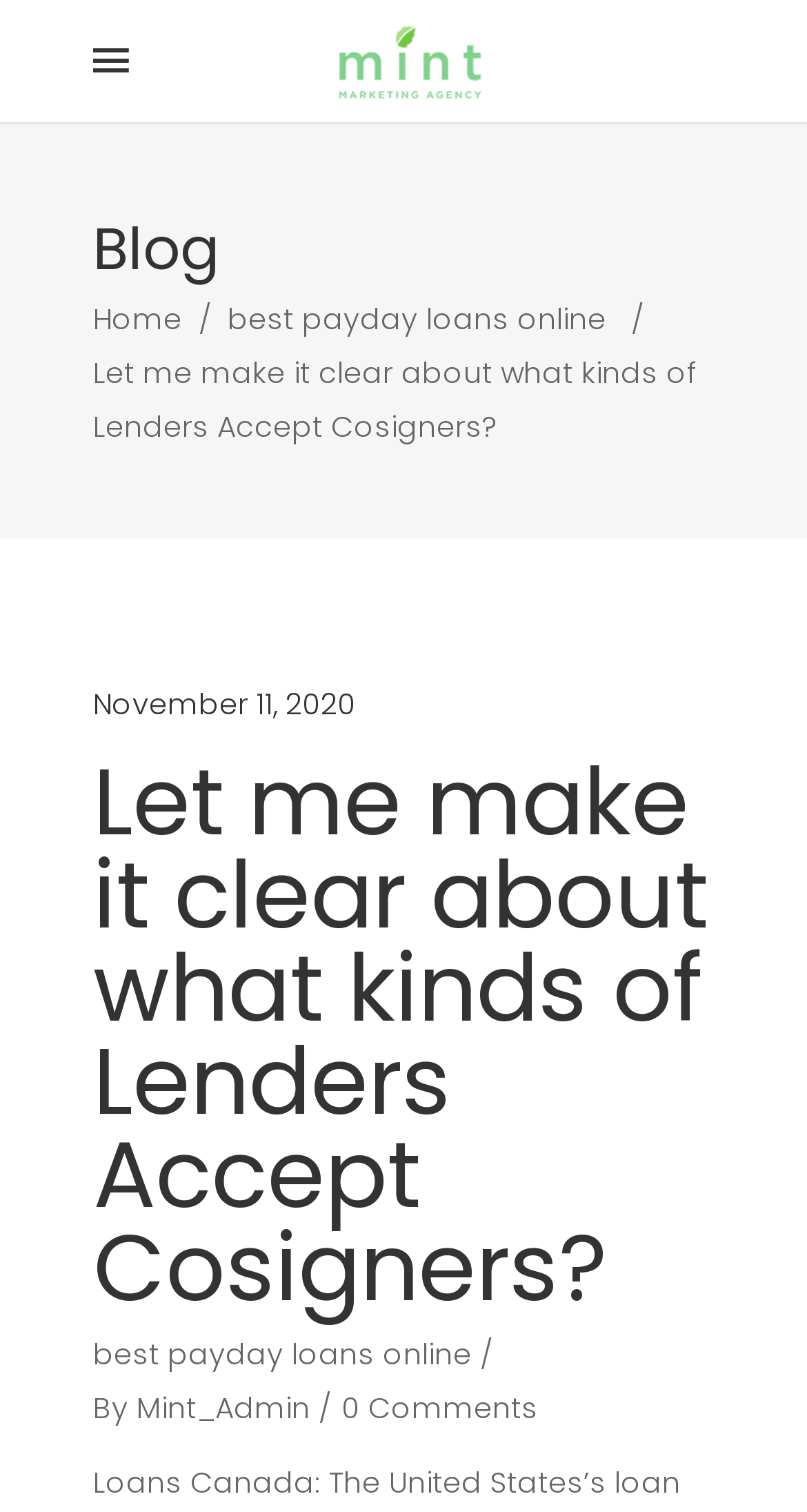Given the element description best payday loans online, specify the bounding box coordinates of the corresponding UI element in the format (top-left x, top-left y, bottom-right x, bottom-right y). All values must be between 0 and 1.

[0.115, 0.882, 0.585, 0.909]